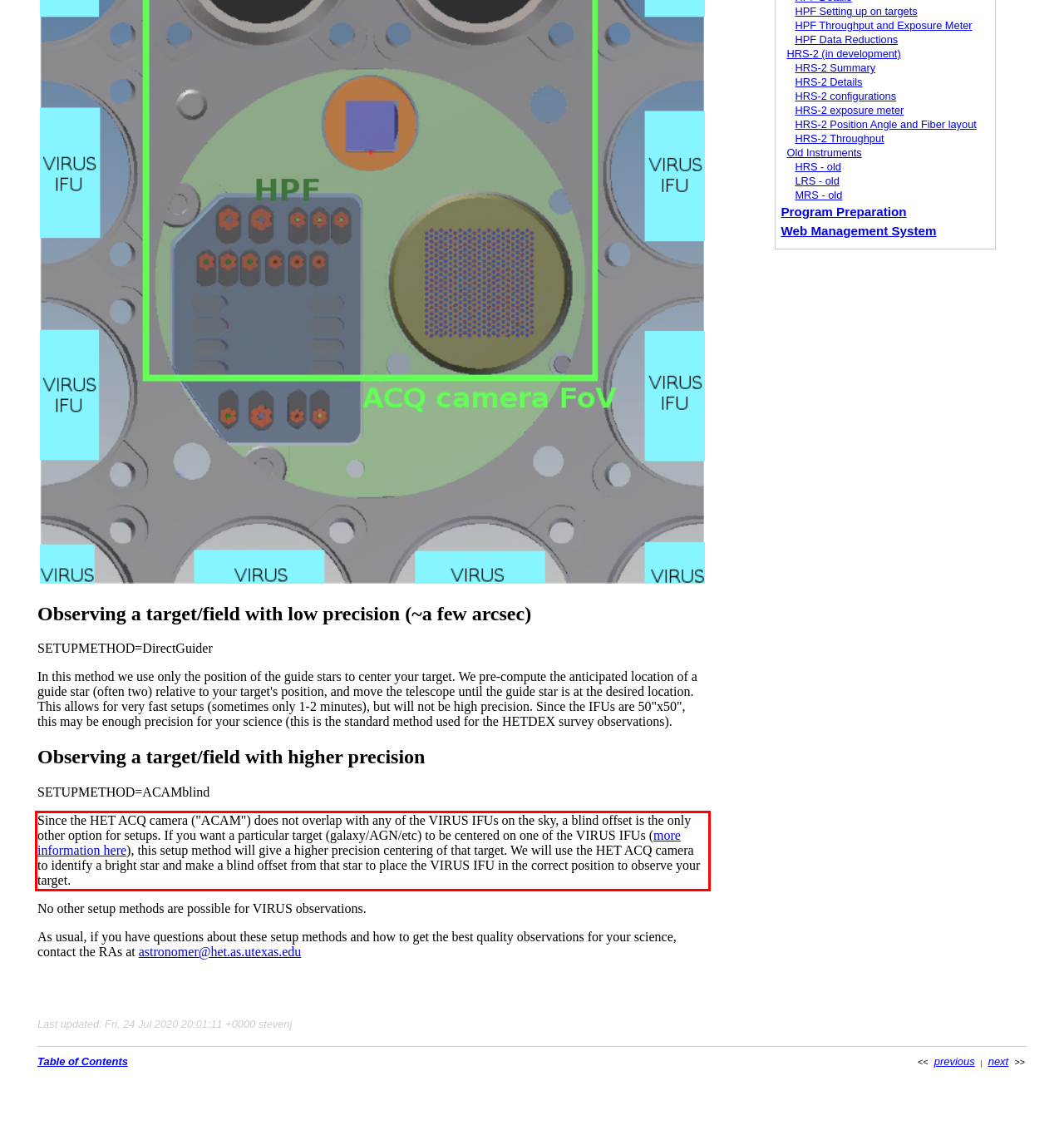Examine the screenshot of the webpage, locate the red bounding box, and perform OCR to extract the text contained within it.

Since the HET ACQ camera ("ACAM") does not overlap with any of the VIRUS IFUs on the sky, a blind offset is the only other option for setups. If you want a particular target (galaxy/AGN/etc) to be centered on one of the VIRUS IFUs (more information here), this setup method will give a higher precision centering of that target. We will use the HET ACQ camera to identify a bright star and make a blind offset from that star to place the VIRUS IFU in the correct position to observe your target.